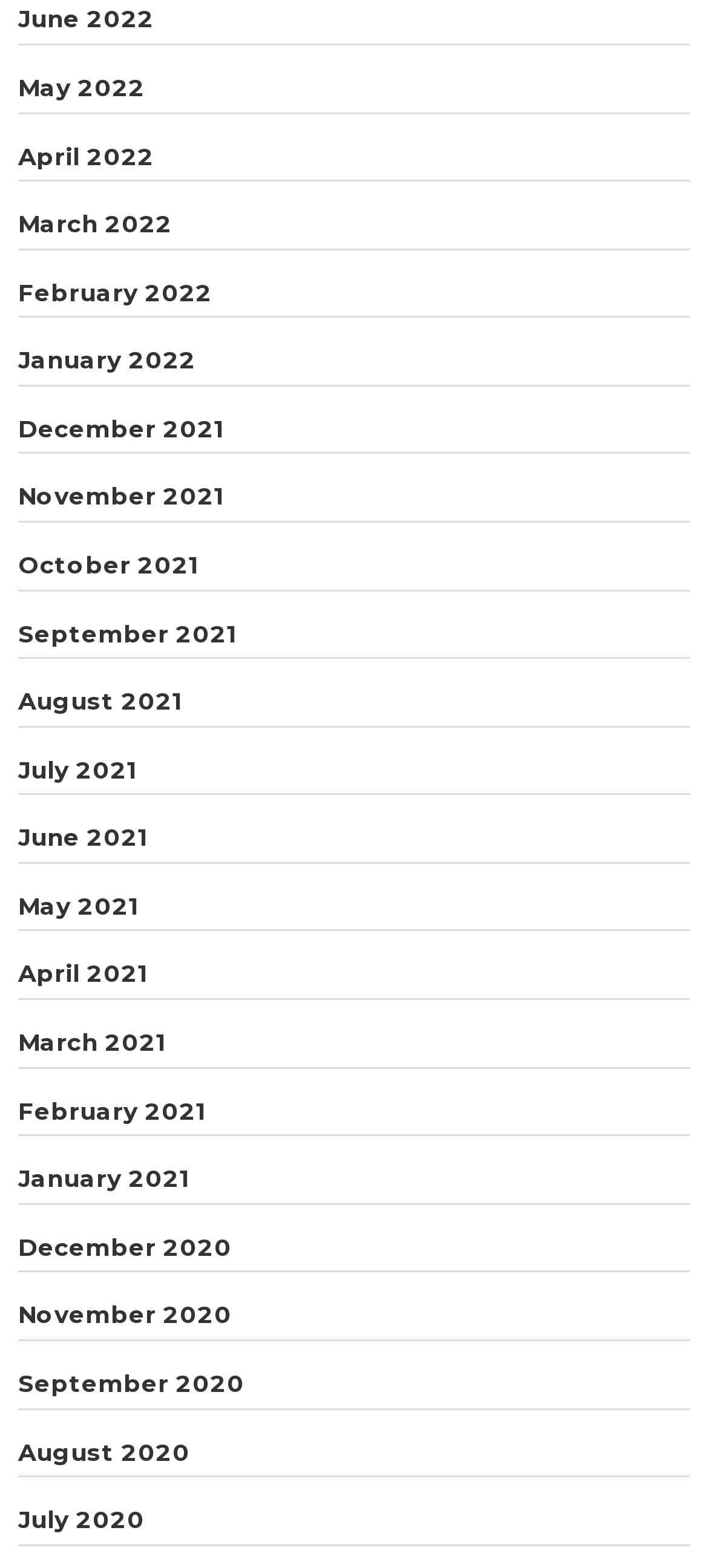Based on what you see in the screenshot, provide a thorough answer to this question: How many links are there in the first row?

I examined the bounding box coordinates of the link elements and found that the first four links (June 2022 to March 2022) have similar y1 and y2 coordinates, indicating they are in the same row.